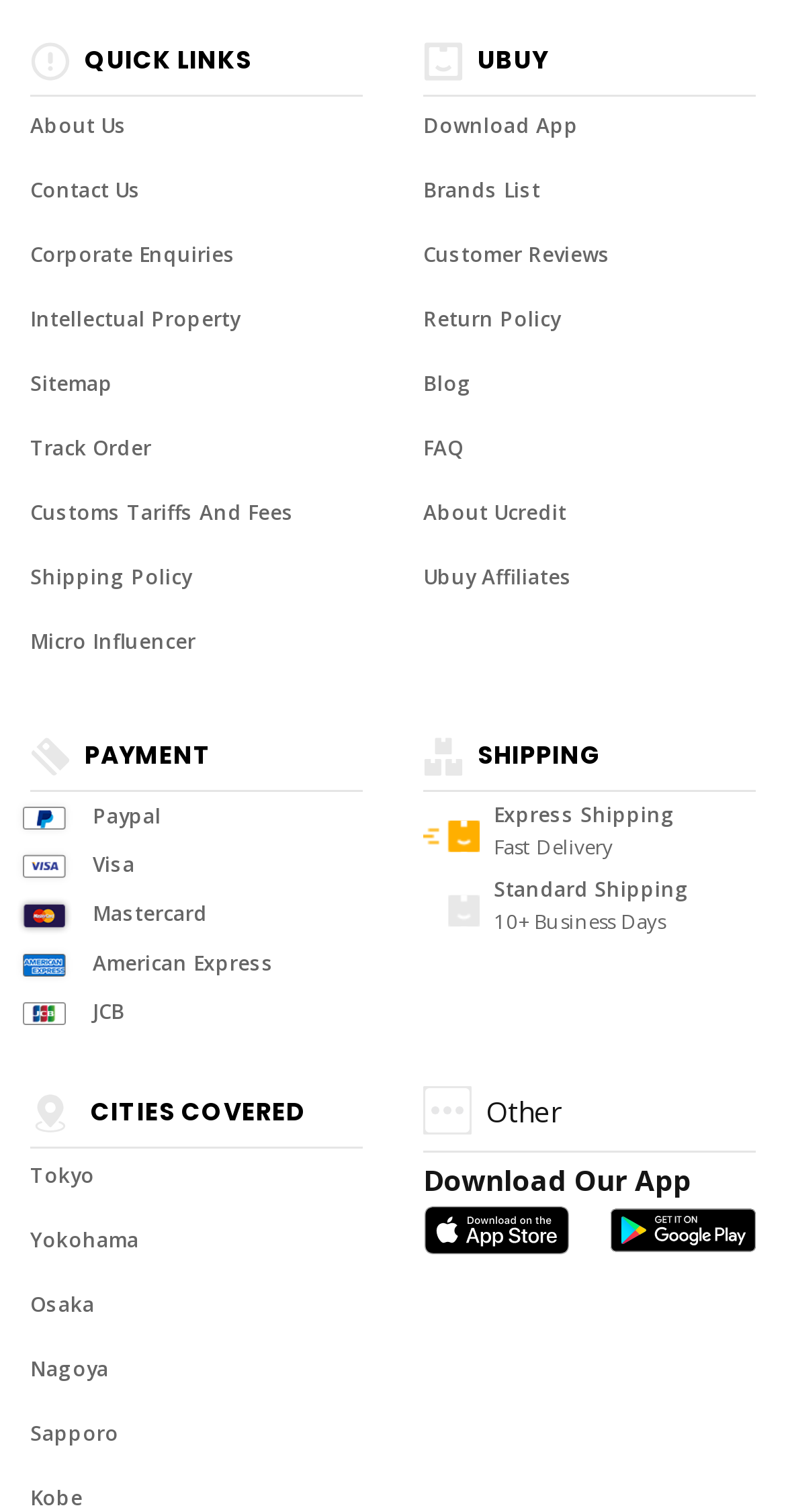Please reply to the following question using a single word or phrase: 
What is the name of the app that can be downloaded?

Ubuy